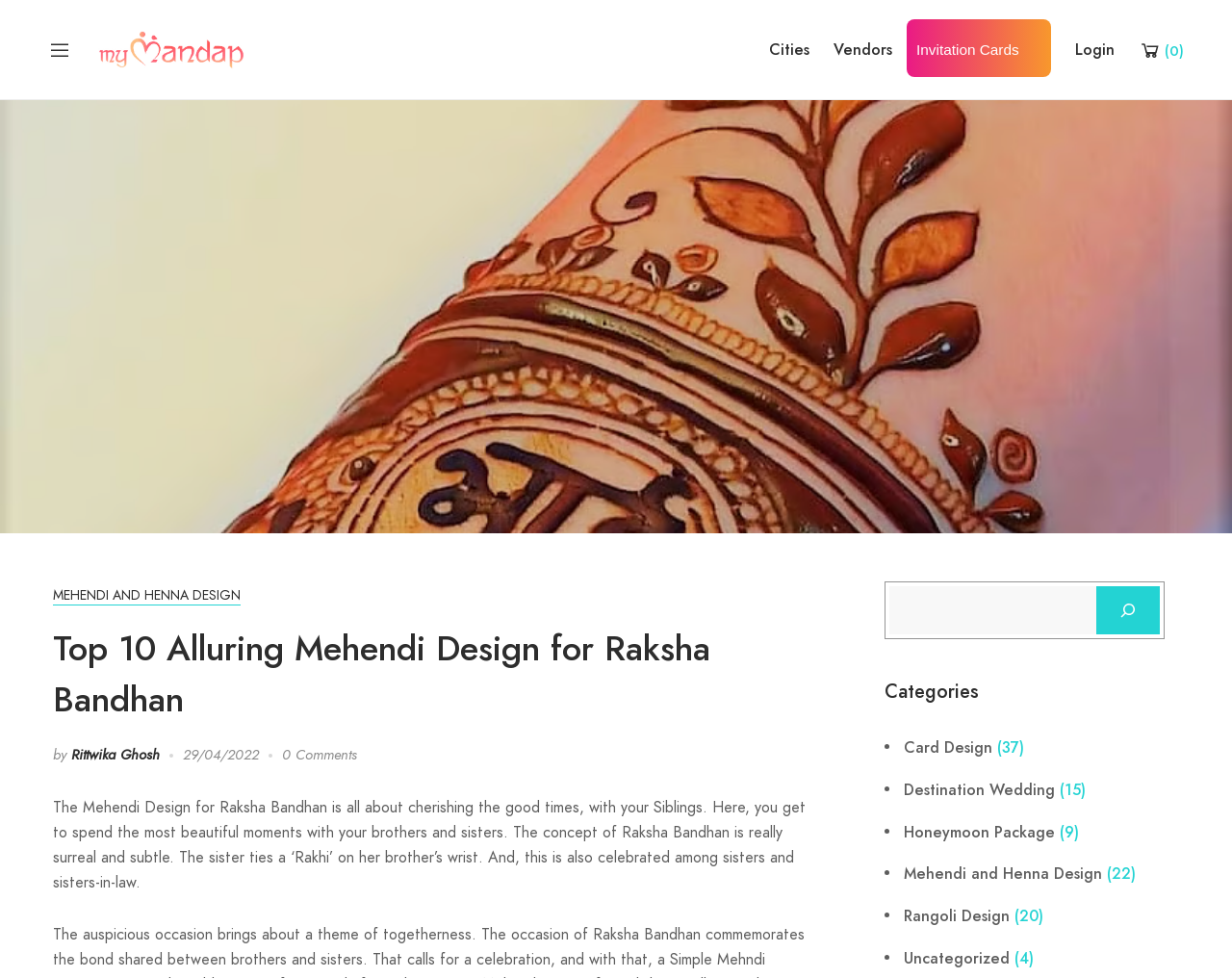Please identify the coordinates of the bounding box that should be clicked to fulfill this instruction: "View 'Mehendi and Henna Design' category".

[0.734, 0.882, 0.895, 0.905]